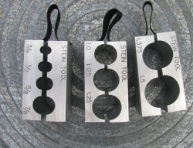What is the range of sizes the gauge rods can measure?
Answer the question with as much detail as you can, using the image as a reference.

The caption explicitly states that the gauge rods can accommodate a range of sizes from 25.4 mm to 31.6 mm, making it easy to determine the size of bicycle frame tubes.